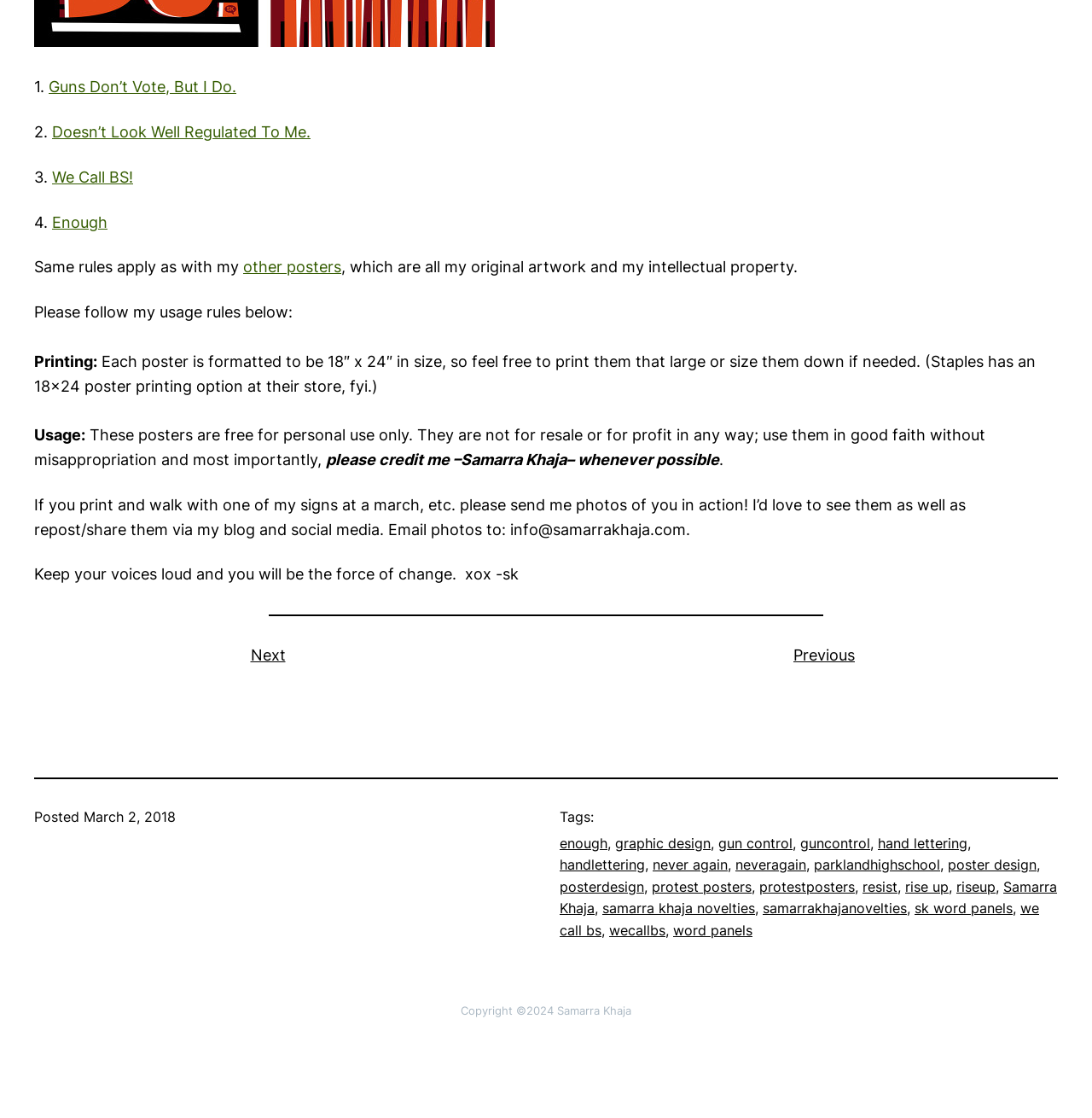Please specify the bounding box coordinates of the clickable region to carry out the following instruction: "Click on the 'We Call BS!' link". The coordinates should be four float numbers between 0 and 1, in the format [left, top, right, bottom].

[0.048, 0.15, 0.122, 0.166]